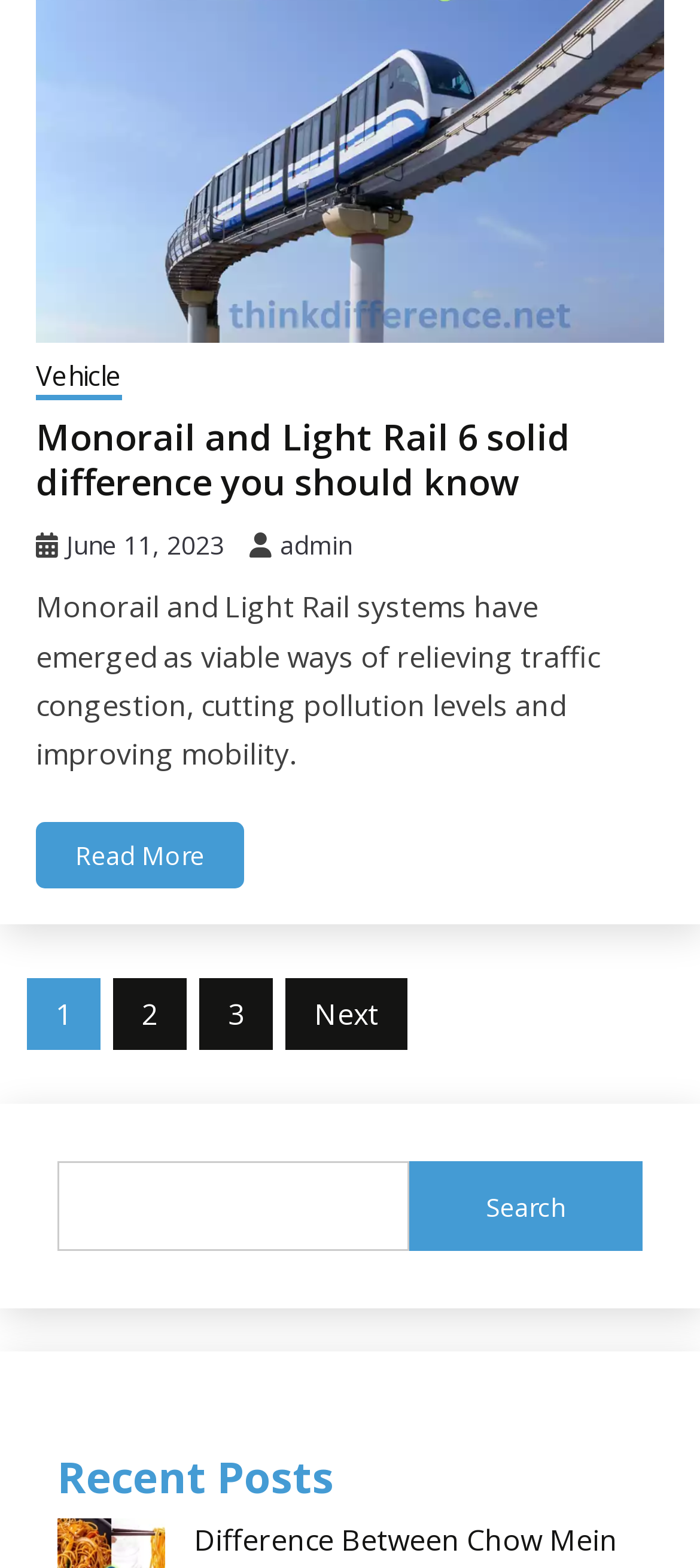For the following element description, predict the bounding box coordinates in the format (top-left x, top-left y, bottom-right x, bottom-right y). All values should be floating point numbers between 0 and 1. Description: parent_node: Search name="s"

[0.082, 0.741, 0.584, 0.798]